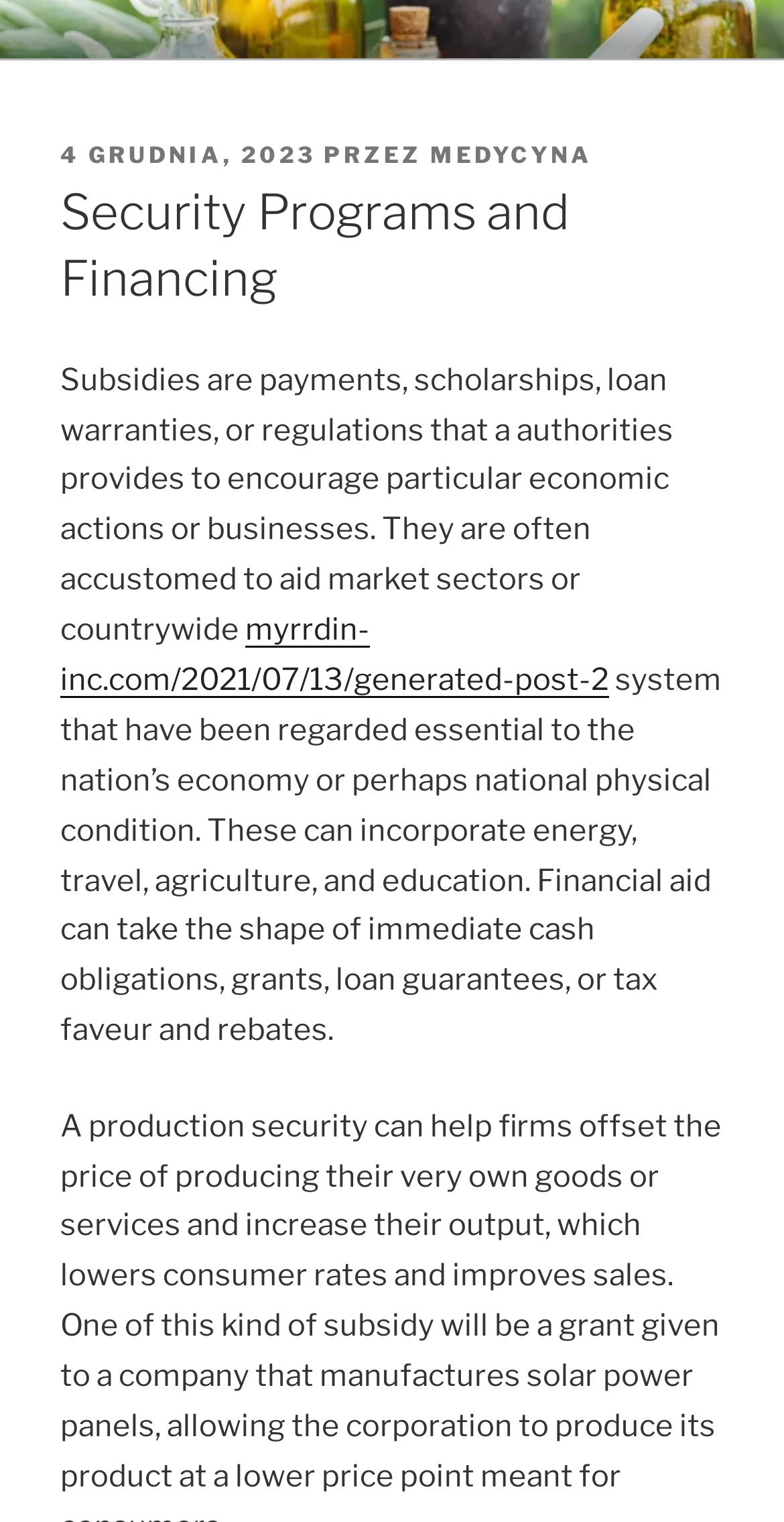What is the topic of the generated post?
Look at the screenshot and respond with one word or a short phrase.

unknown